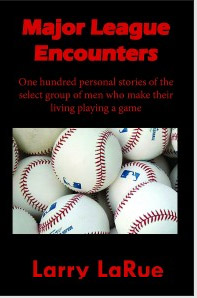What is the color of the title 'Major League Encounters'?
Using the image provided, answer with just one word or phrase.

Bright red